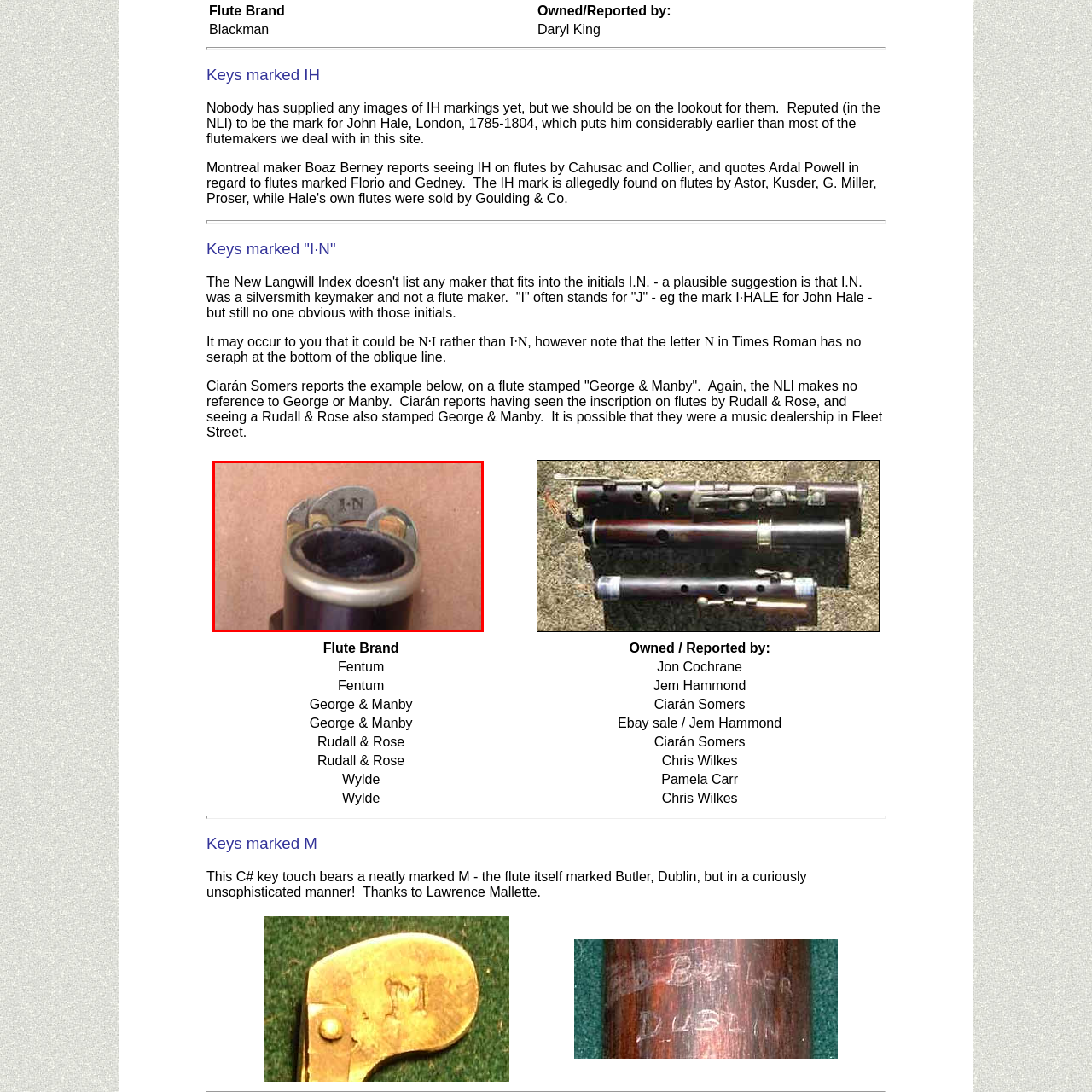From which century are woodwind instruments like this typically crafted?
Consider the portion of the image within the red bounding box and answer the question as detailed as possible, referencing the visible details.

The craftsmanship of the key, mounted on the flute's body, showcases a blend of functionality and artistry typical of woodwind instruments crafted from the 18th century, indicating the flute's historical significance and age.